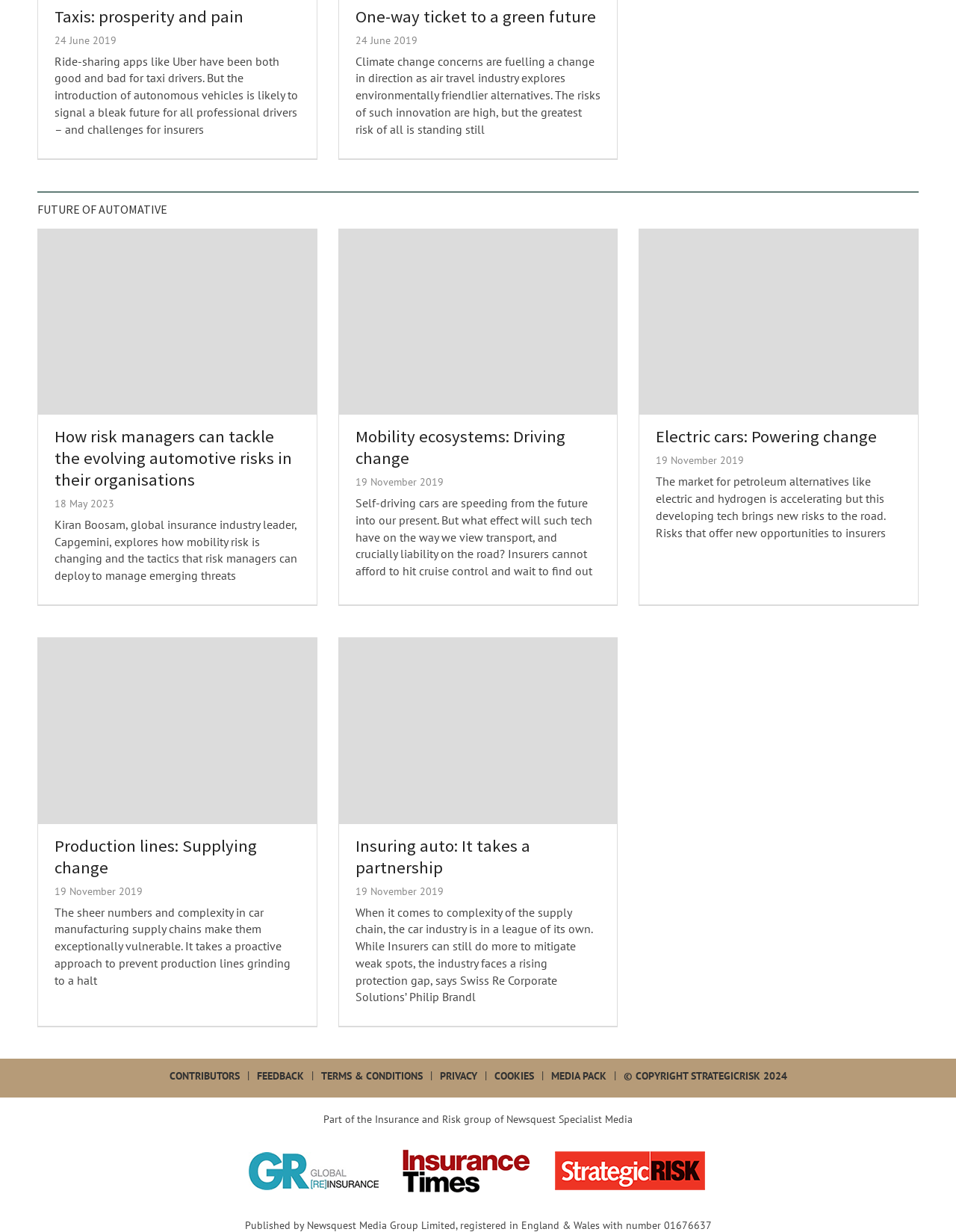What is the purpose of the article 'How risk managers can tackle the evolving automotive risks in their organisations'?
Based on the visual, give a brief answer using one word or a short phrase.

To explore tactics for risk managers